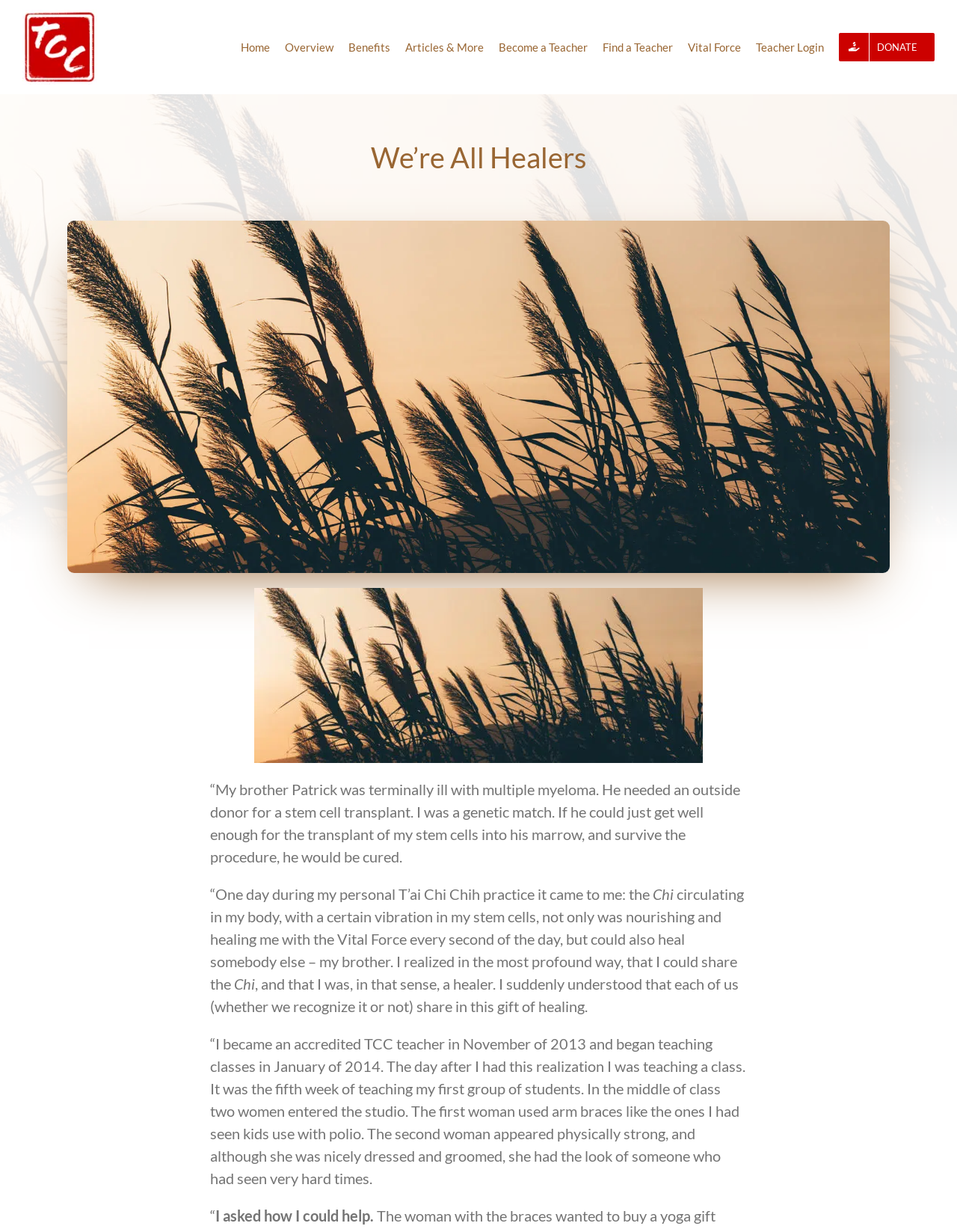Determine the bounding box coordinates for the UI element with the following description: "alt="Tai Chi Chih Logo"". The coordinates should be four float numbers between 0 and 1, represented as [left, top, right, bottom].

[0.023, 0.007, 0.102, 0.021]